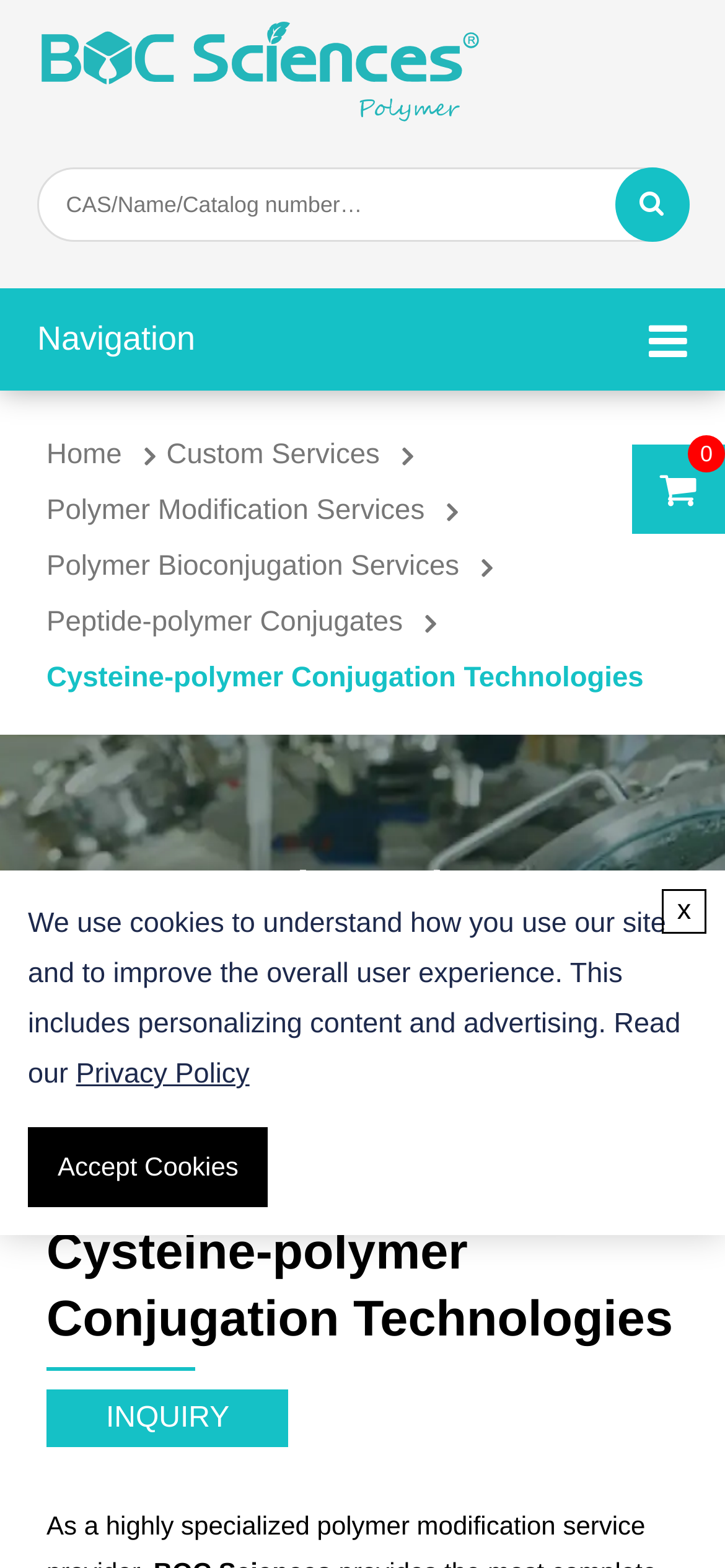Determine the bounding box coordinates of the region I should click to achieve the following instruction: "Inquire about cysteine-polymer conjugation technologies". Ensure the bounding box coordinates are four float numbers between 0 and 1, i.e., [left, top, right, bottom].

[0.064, 0.886, 0.398, 0.923]